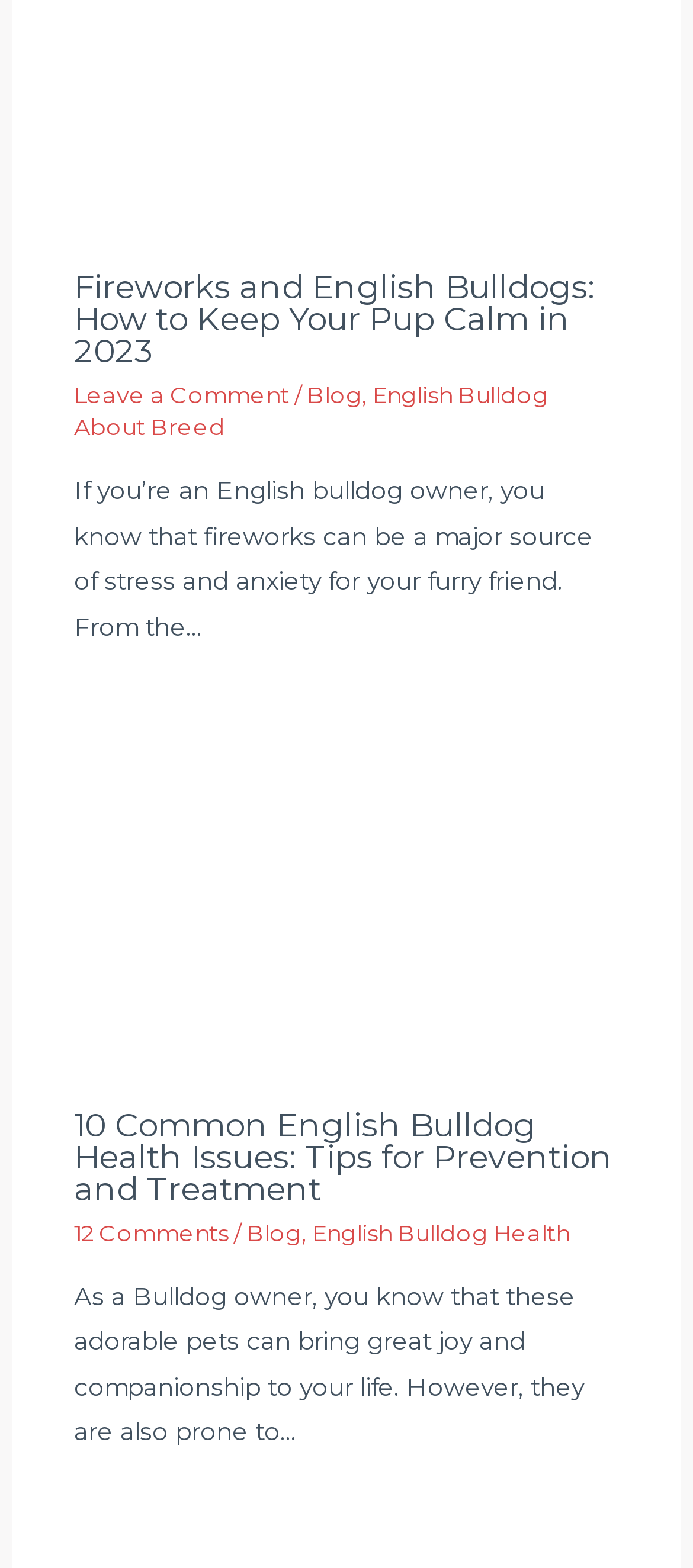How many images are on this webpage?
Give a one-word or short phrase answer based on the image.

1